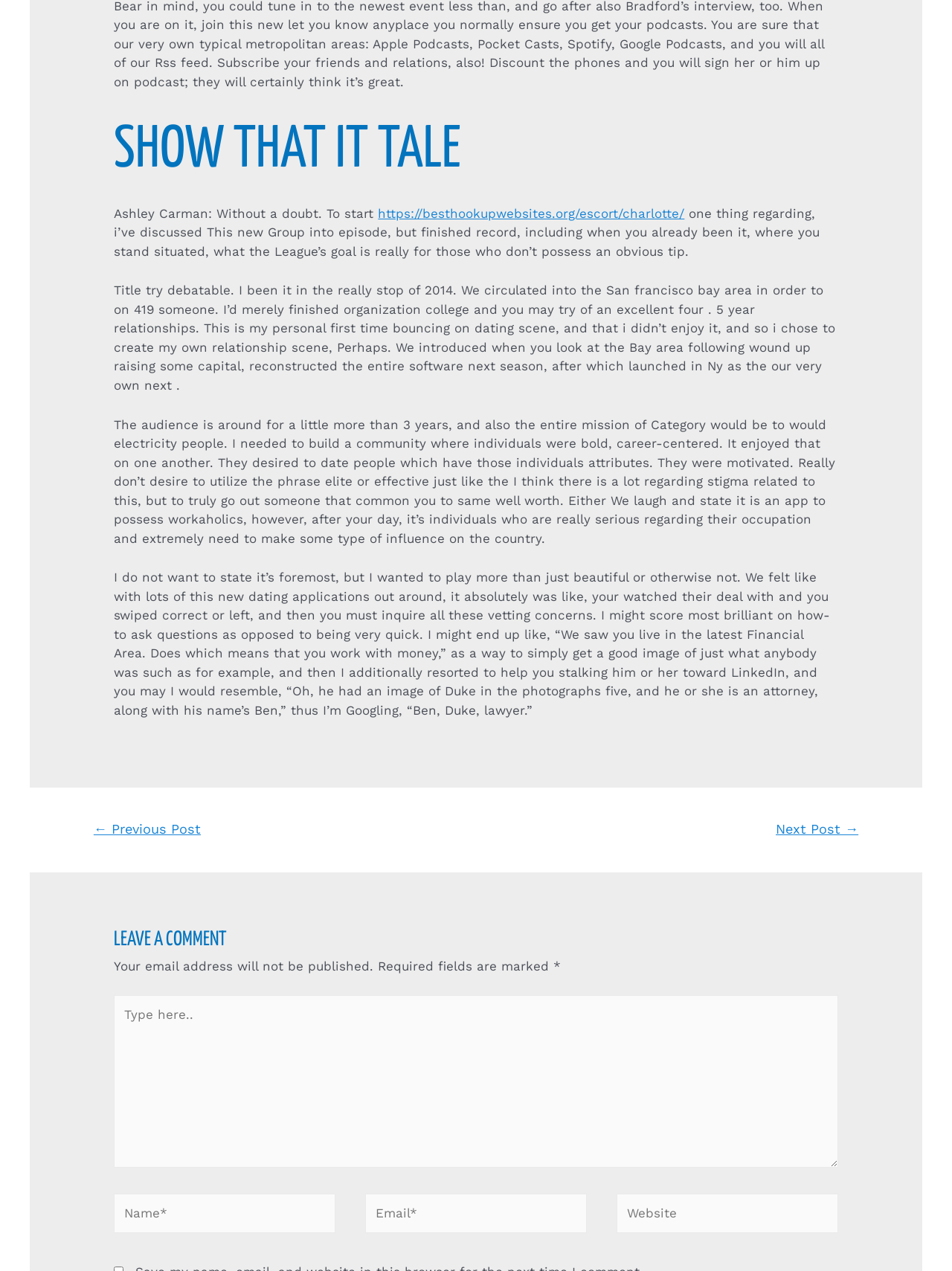Identify the bounding box for the given UI element using the description provided. Coordinates should be in the format (top-left x, top-left y, bottom-right x, bottom-right y) and must be between 0 and 1. Here is the description: parent_node: Website name="url" placeholder="Website"

[0.648, 0.939, 0.88, 0.97]